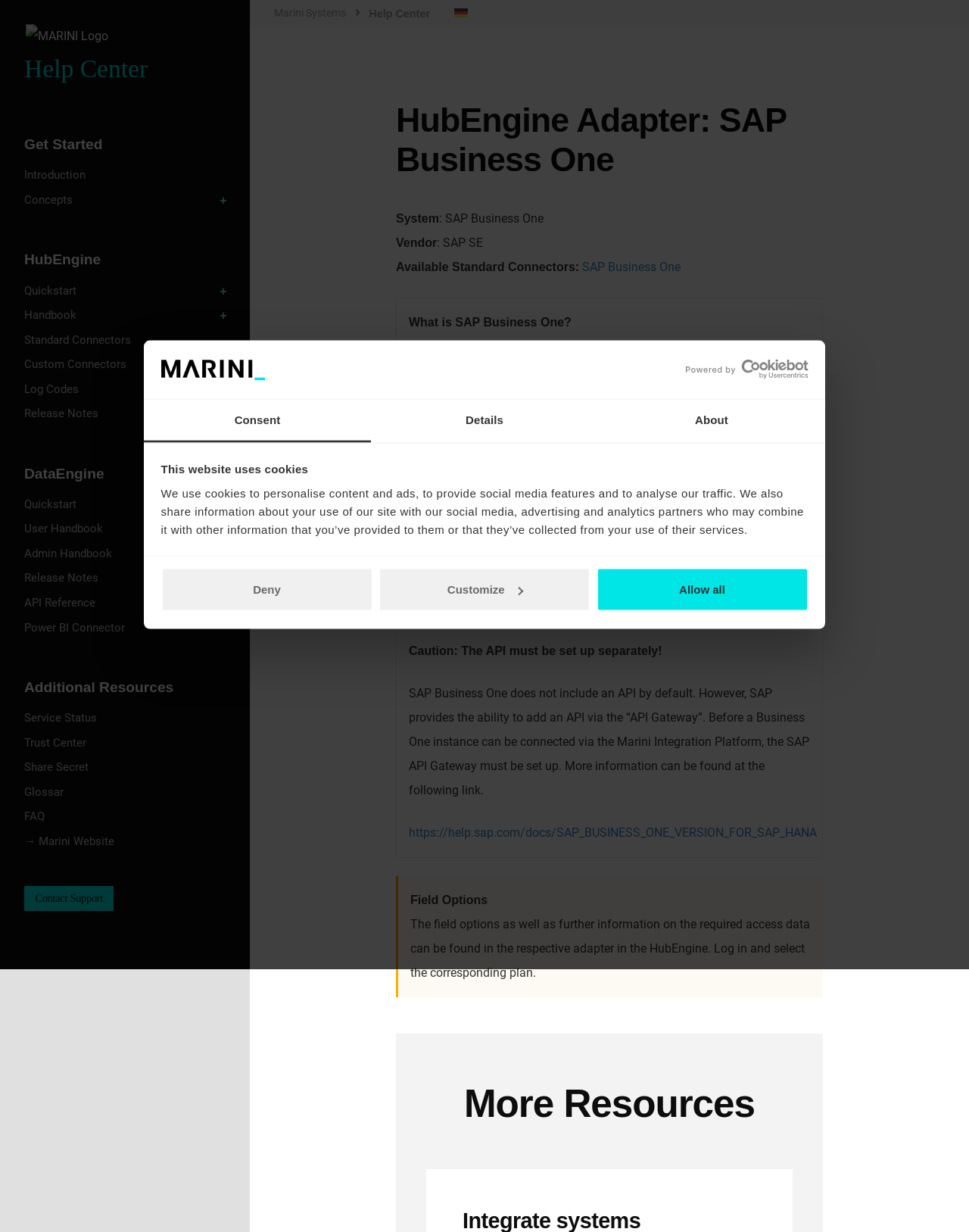Determine the bounding box coordinates of the area to click in order to meet this instruction: "Click the 'Allow all' button".

[0.615, 0.461, 0.834, 0.497]